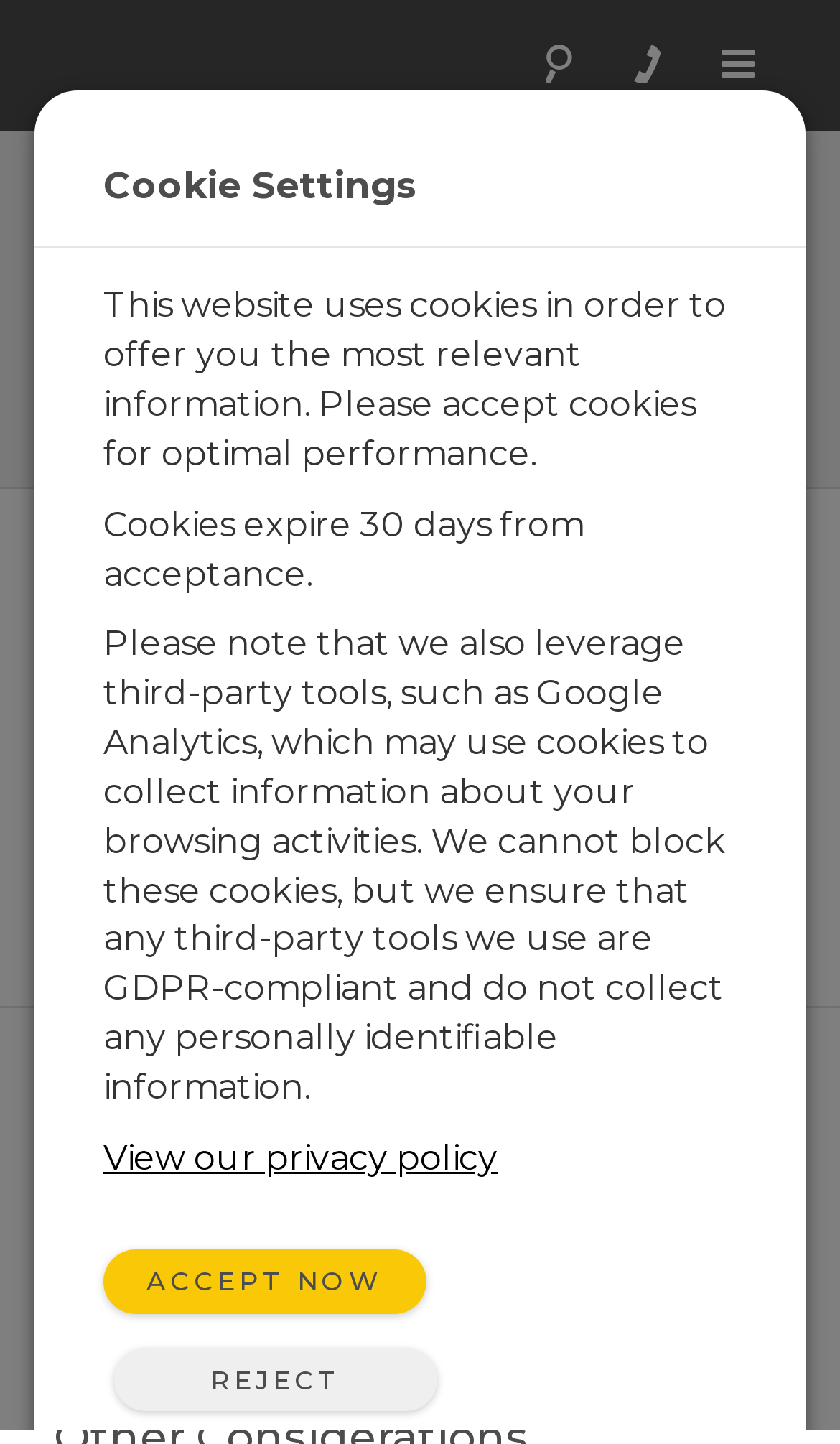Provide a brief response to the question below using a single word or phrase: 
What is the name of the product line?

Trace Gas Systems